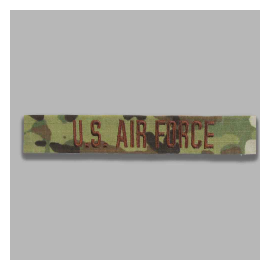What is the purpose of such patches in the armed forces?
Using the visual information, respond with a single word or phrase.

identifying personnel